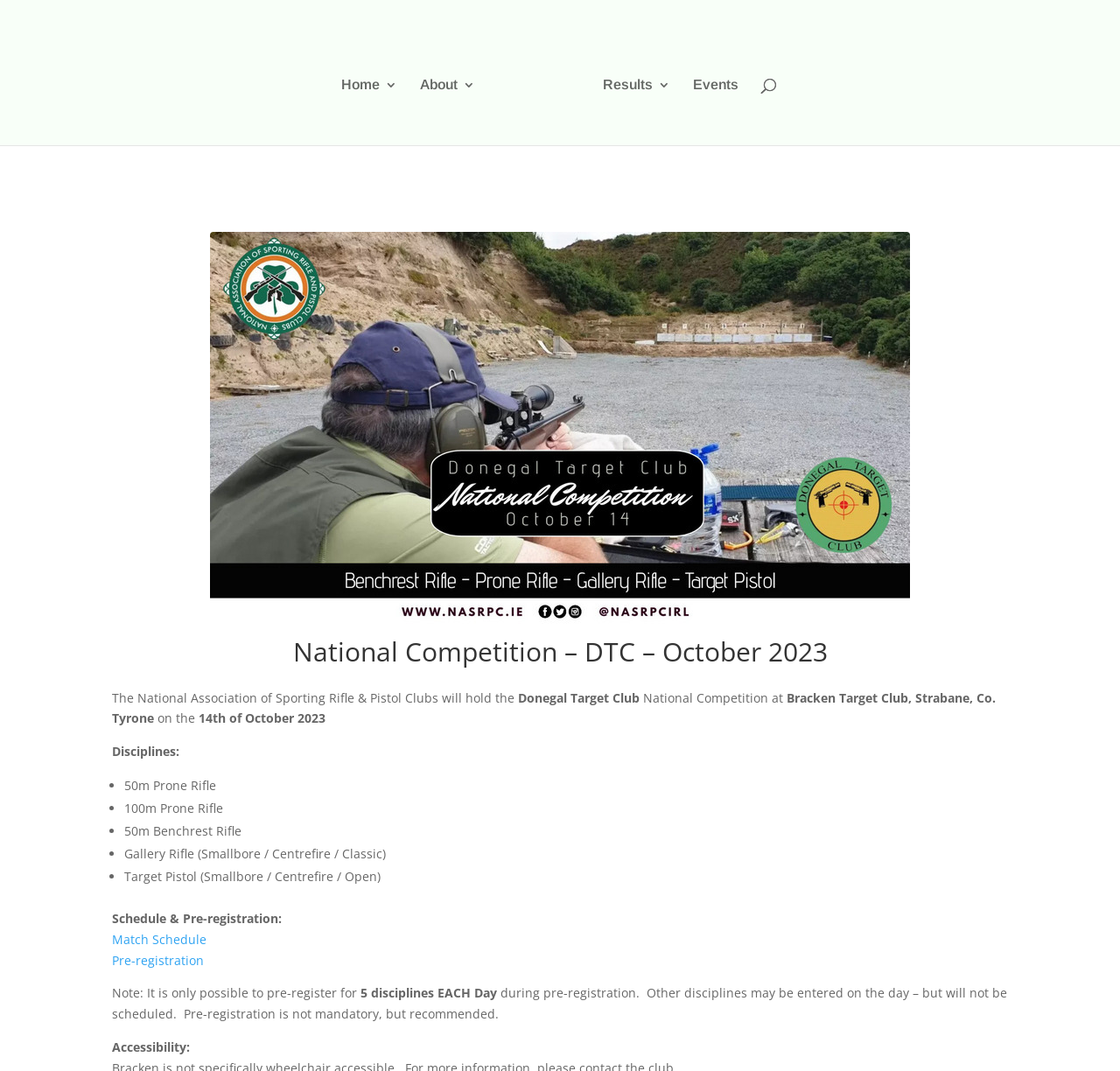How many disciplines are listed for the National Competition?
Provide a detailed and well-explained answer to the question.

The answer can be found by counting the number of ListMarker elements with corresponding StaticText elements that list the disciplines, which are '50m Prone Rifle', '100m Prone Rifle', '50m Benchrest Rifle', 'Gallery Rifle (Smallbore / Centrefire / Classic)', and 'Target Pistol (Smallbore / Centrefire / Open)'. There are 5 disciplines listed.